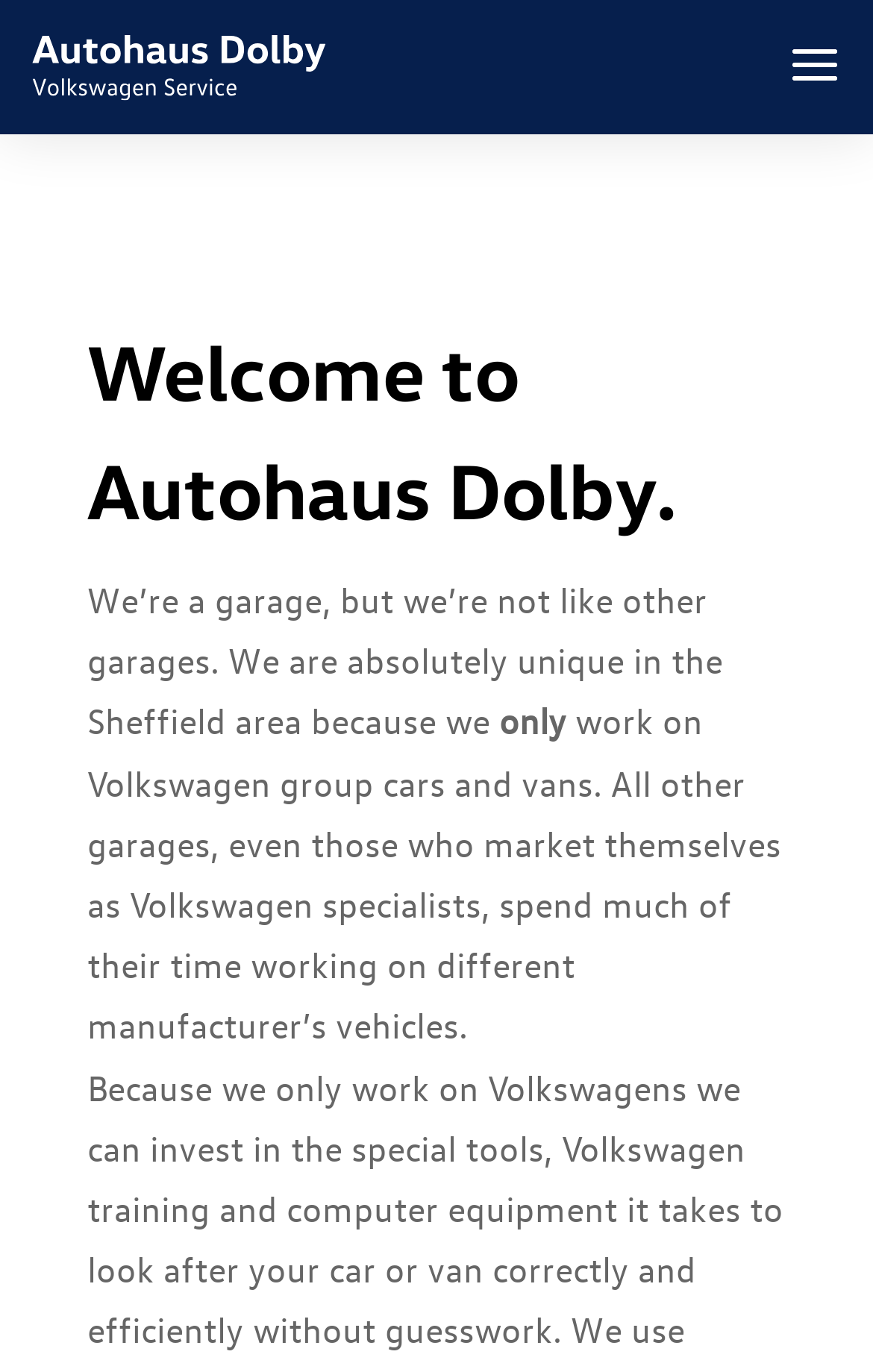What type of vehicles does the garage work on?
Please answer the question as detailed as possible based on the image.

This information can be found in the paragraph of text on the webpage, which states that the garage only works on Volkswagen group cars and vans, unlike other garages that work on different manufacturer's vehicles.